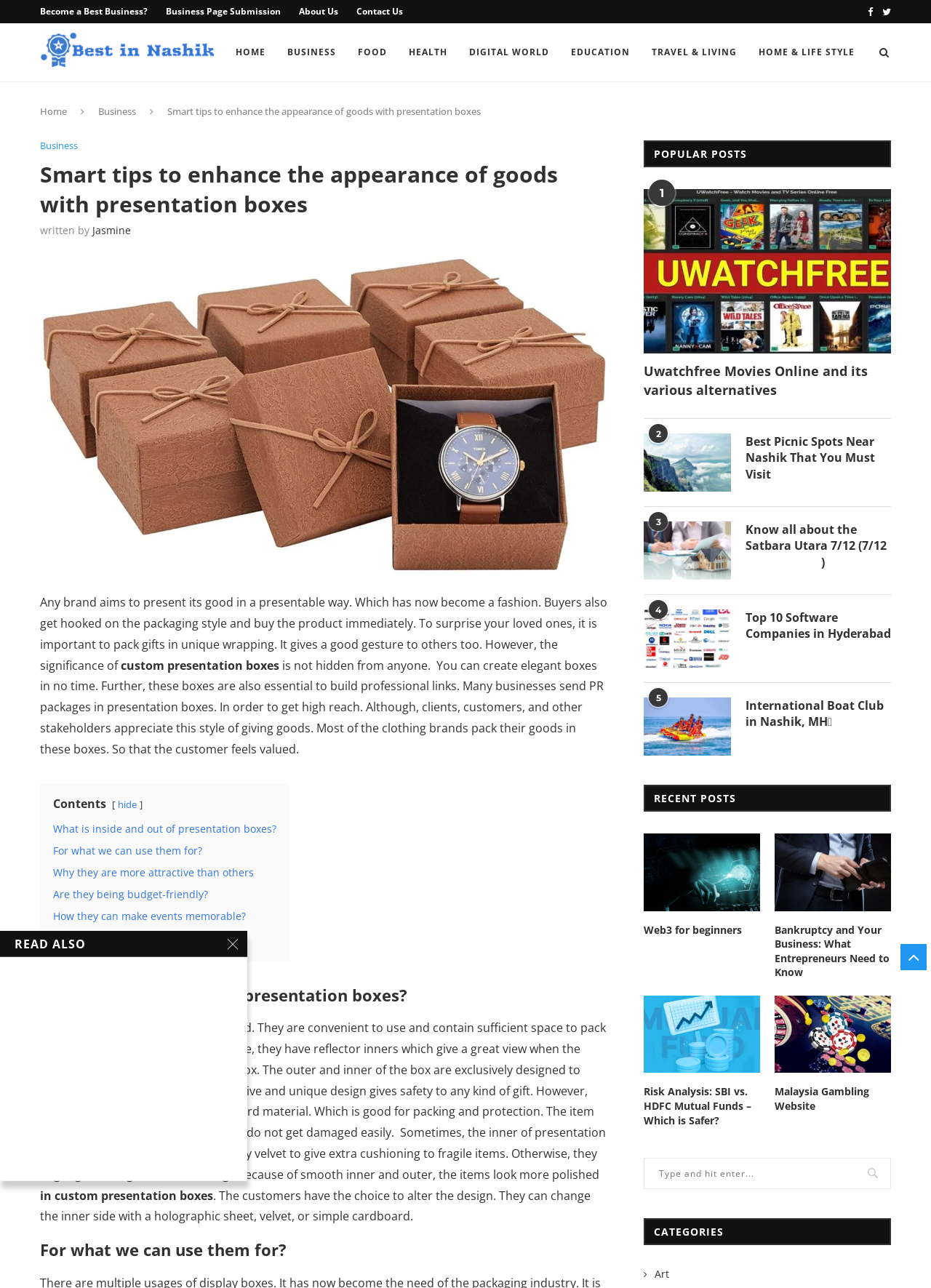What is the benefit of using velvet in presentation boxes?
Refer to the image and provide a one-word or short phrase answer.

Extra cushioning to fragile items